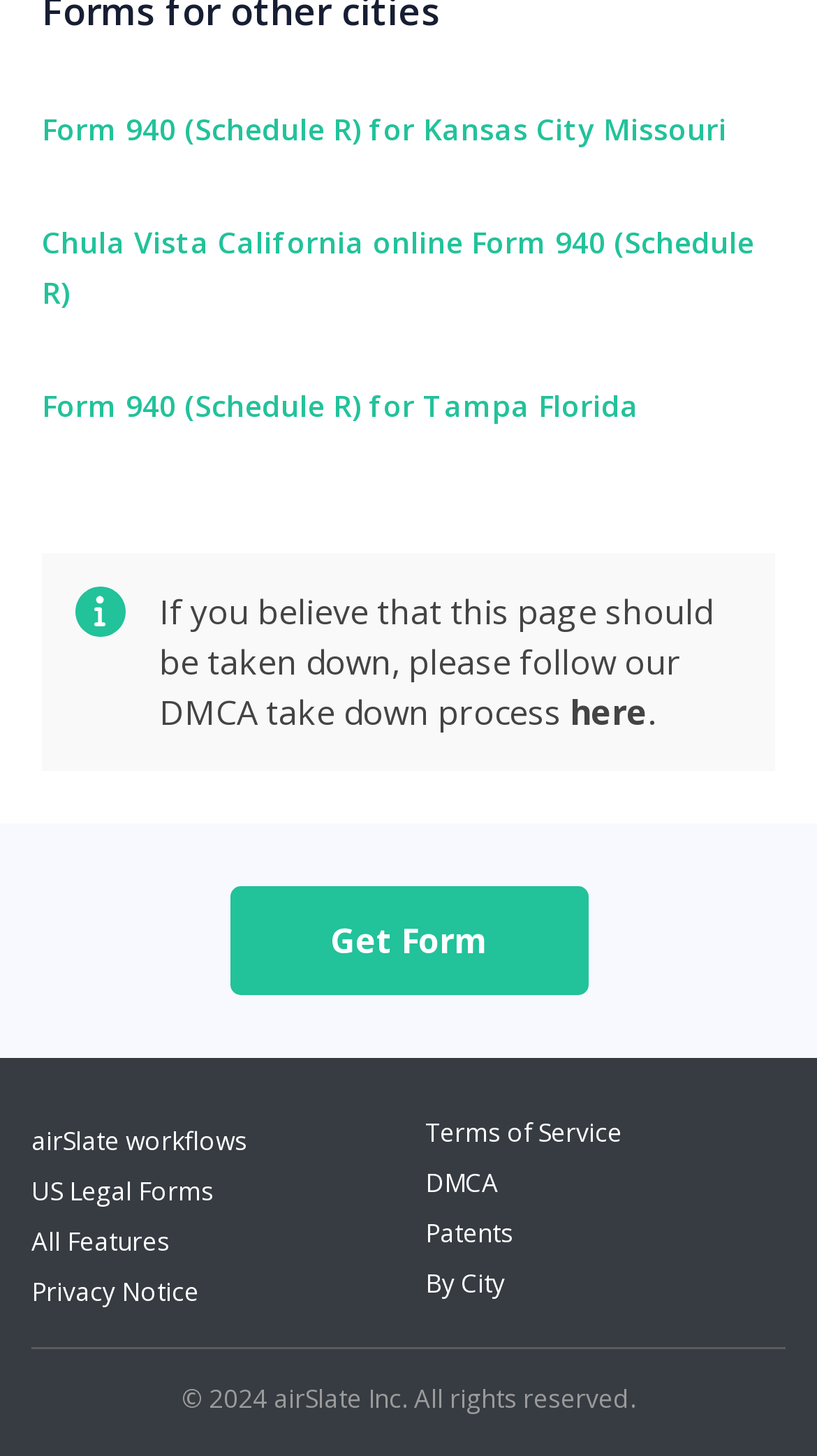Provide the bounding box for the UI element matching this description: "Lake Conroe".

None